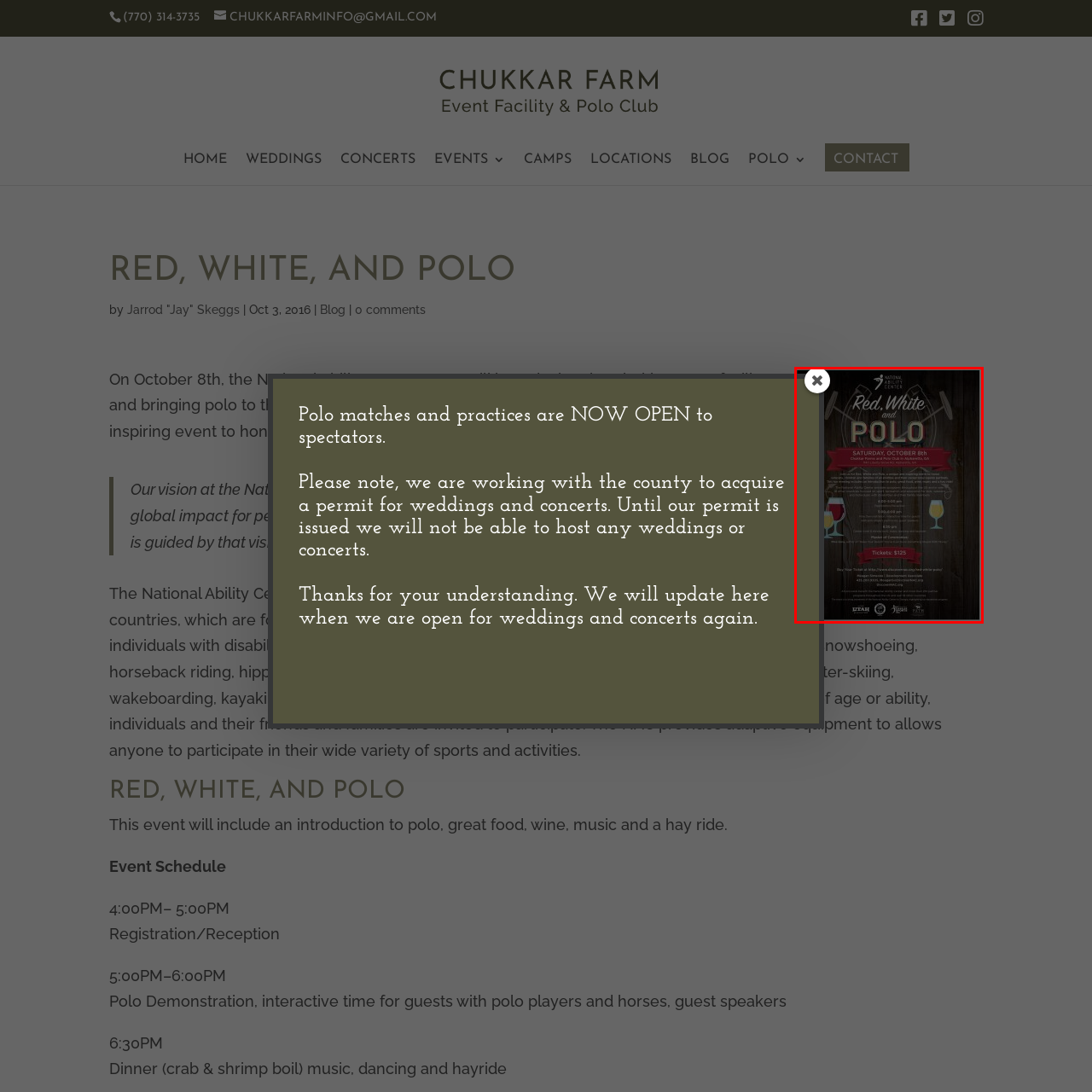What is the price of a ticket for the event?
Check the image inside the red boundary and answer the question using a single word or brief phrase.

$125